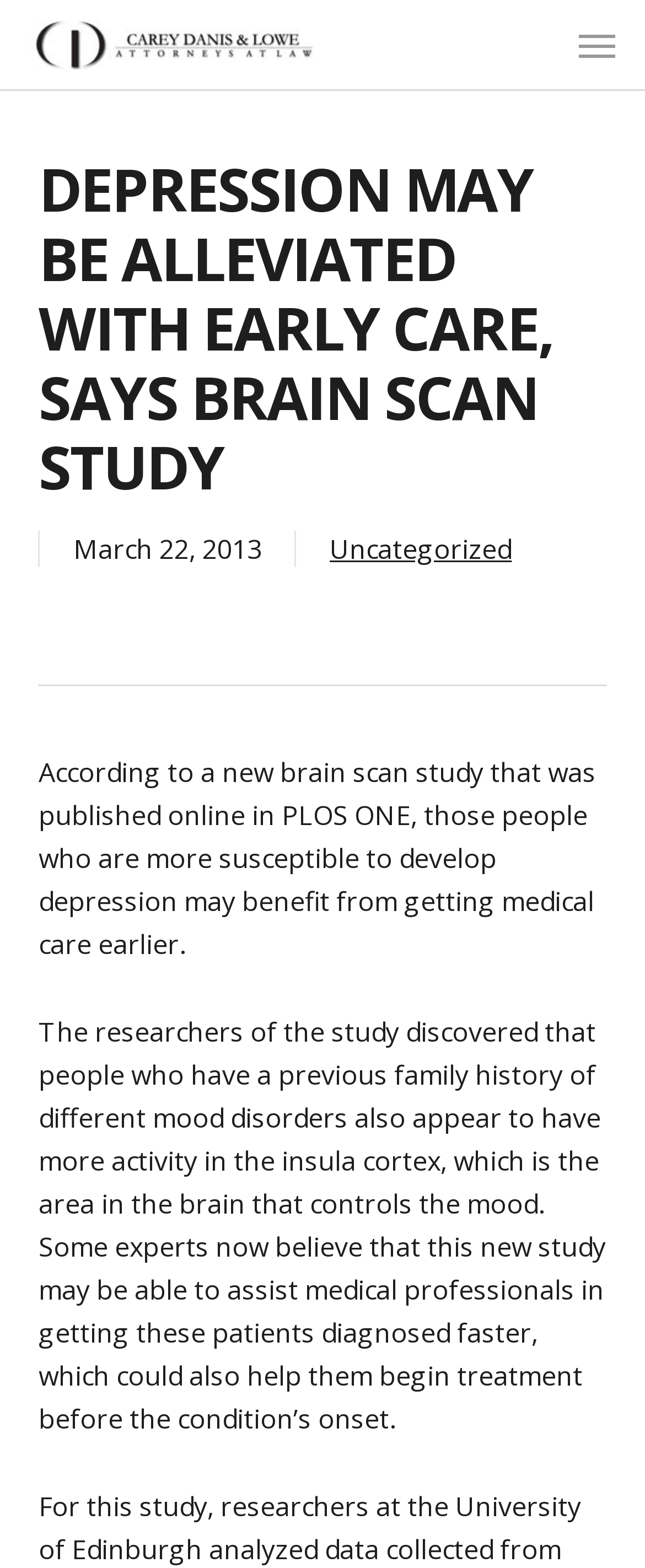Locate the bounding box of the UI element based on this description: "Menu". Provide four float numbers between 0 and 1 as [left, top, right, bottom].

[0.897, 0.018, 0.954, 0.039]